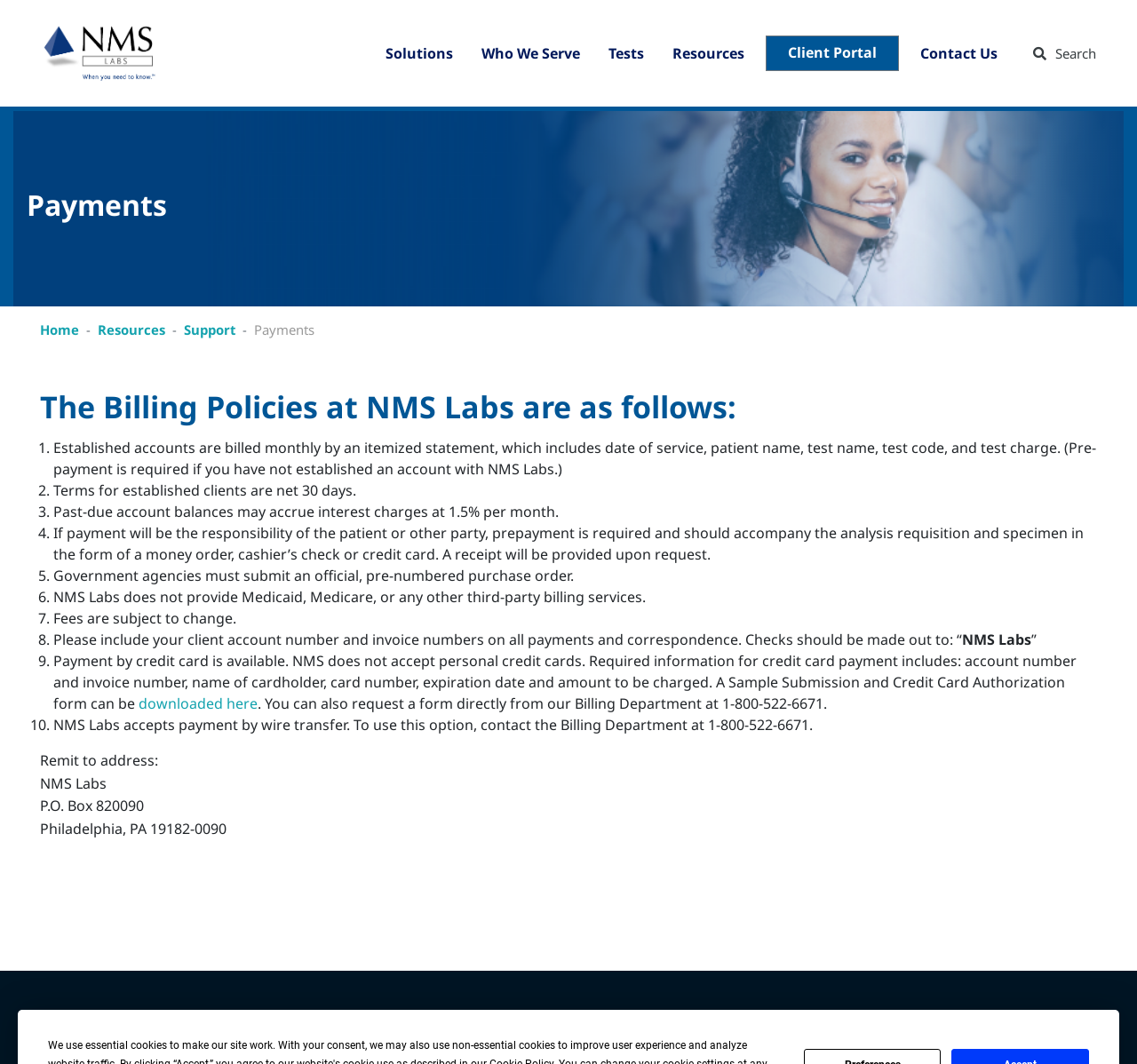Determine the bounding box of the UI component based on this description: "Contact Us". The bounding box coordinates should be four float values between 0 and 1, i.e., [left, top, right, bottom].

[0.797, 0.033, 0.89, 0.067]